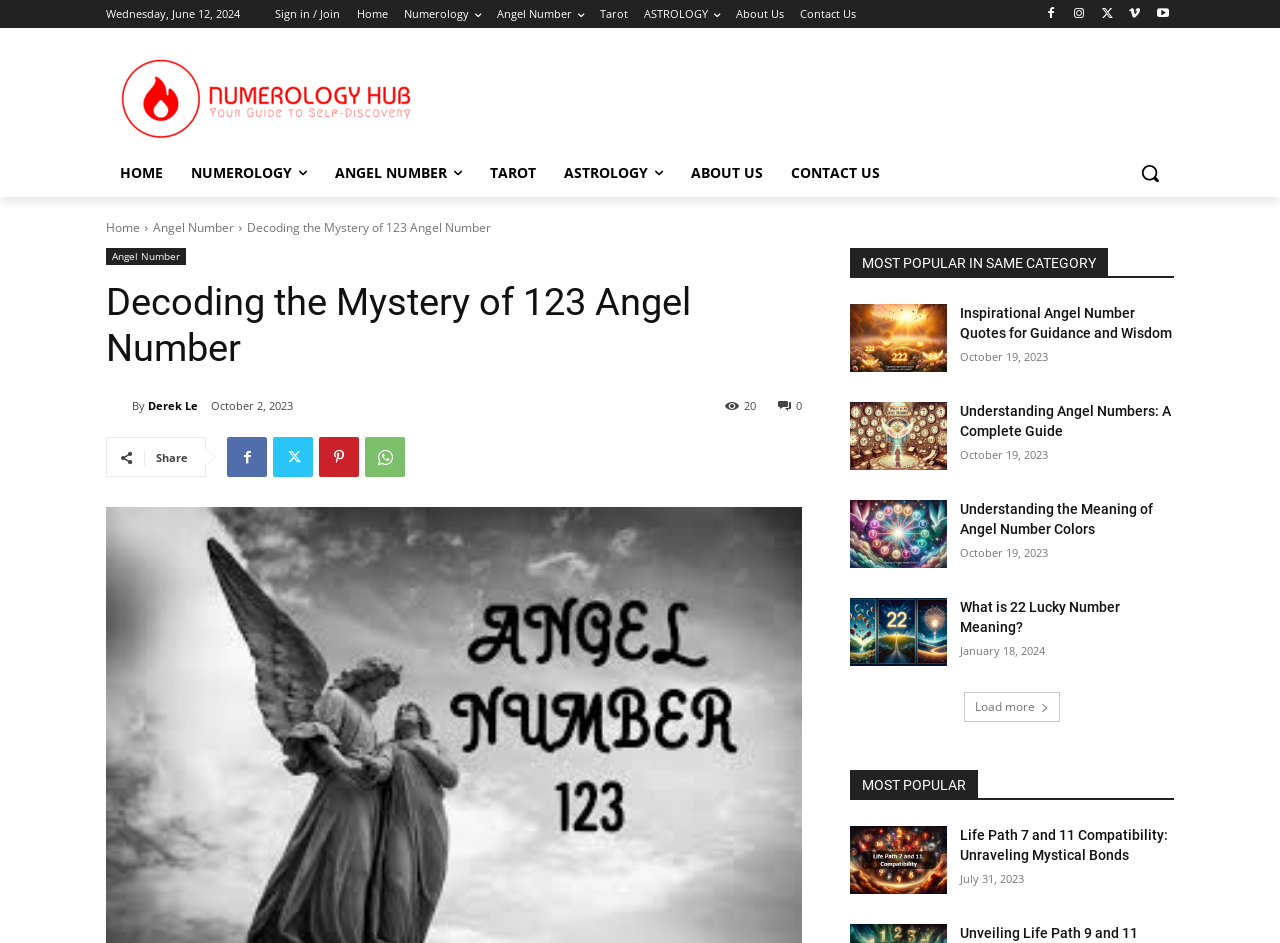How many social media sharing buttons are there?
Ensure your answer is thorough and detailed.

I found the social media sharing buttons by looking at the section below the article, where I saw four link elements with icons representing different social media platforms.